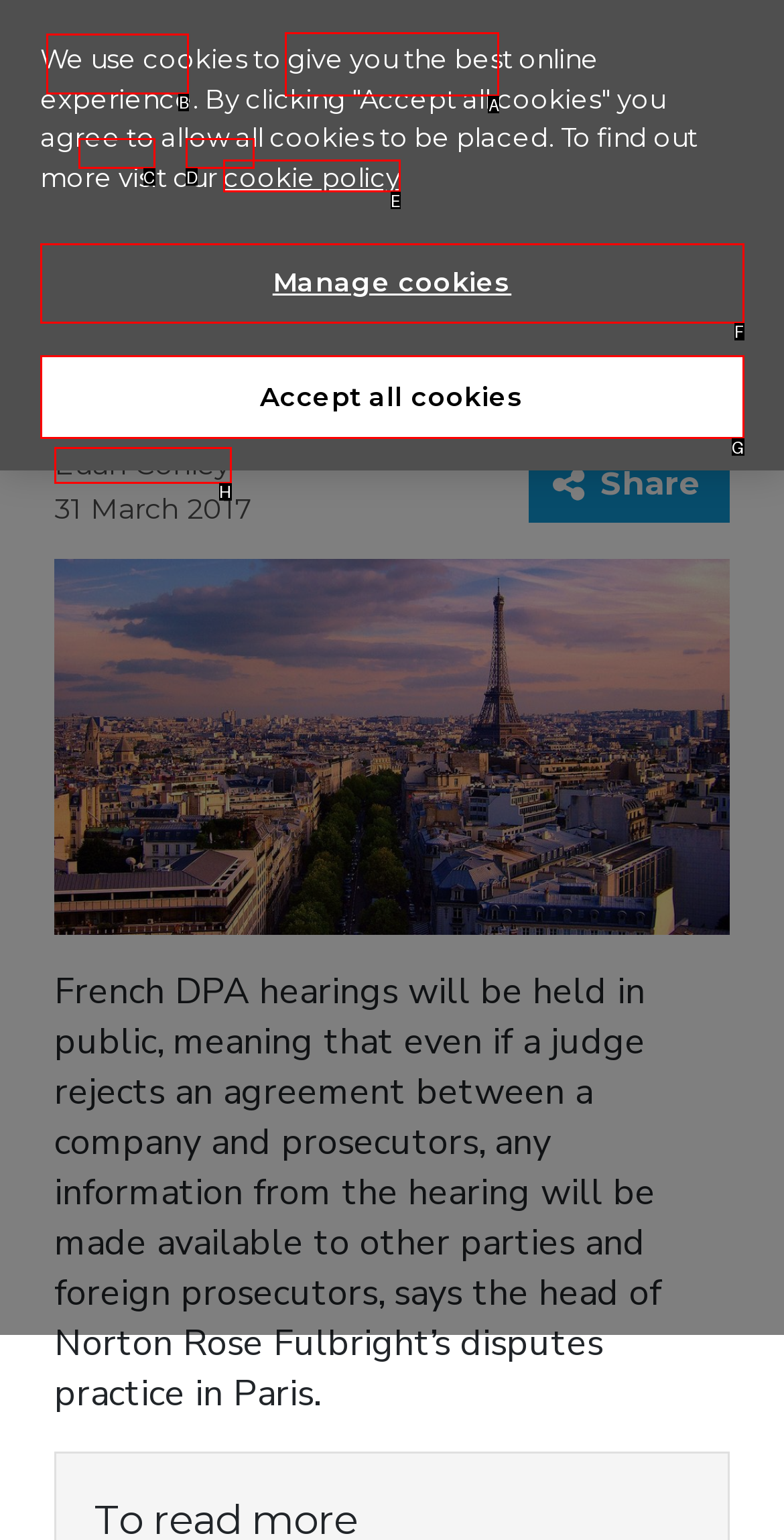Please indicate which option's letter corresponds to the task: Click the menu button by examining the highlighted elements in the screenshot.

B